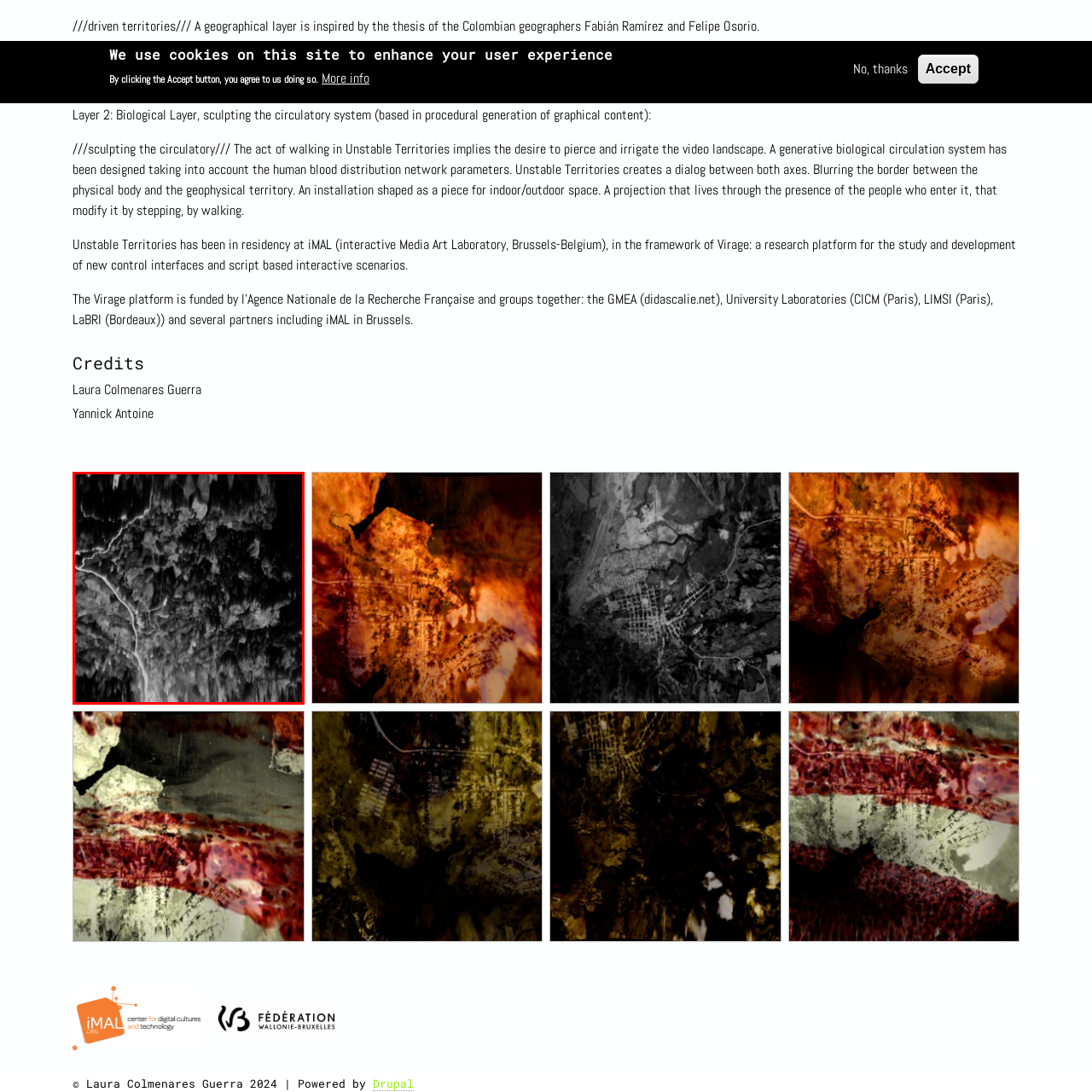View the portion of the image inside the red box and respond to the question with a succinct word or phrase: What is the purpose of the interactive installation?

To engage viewers